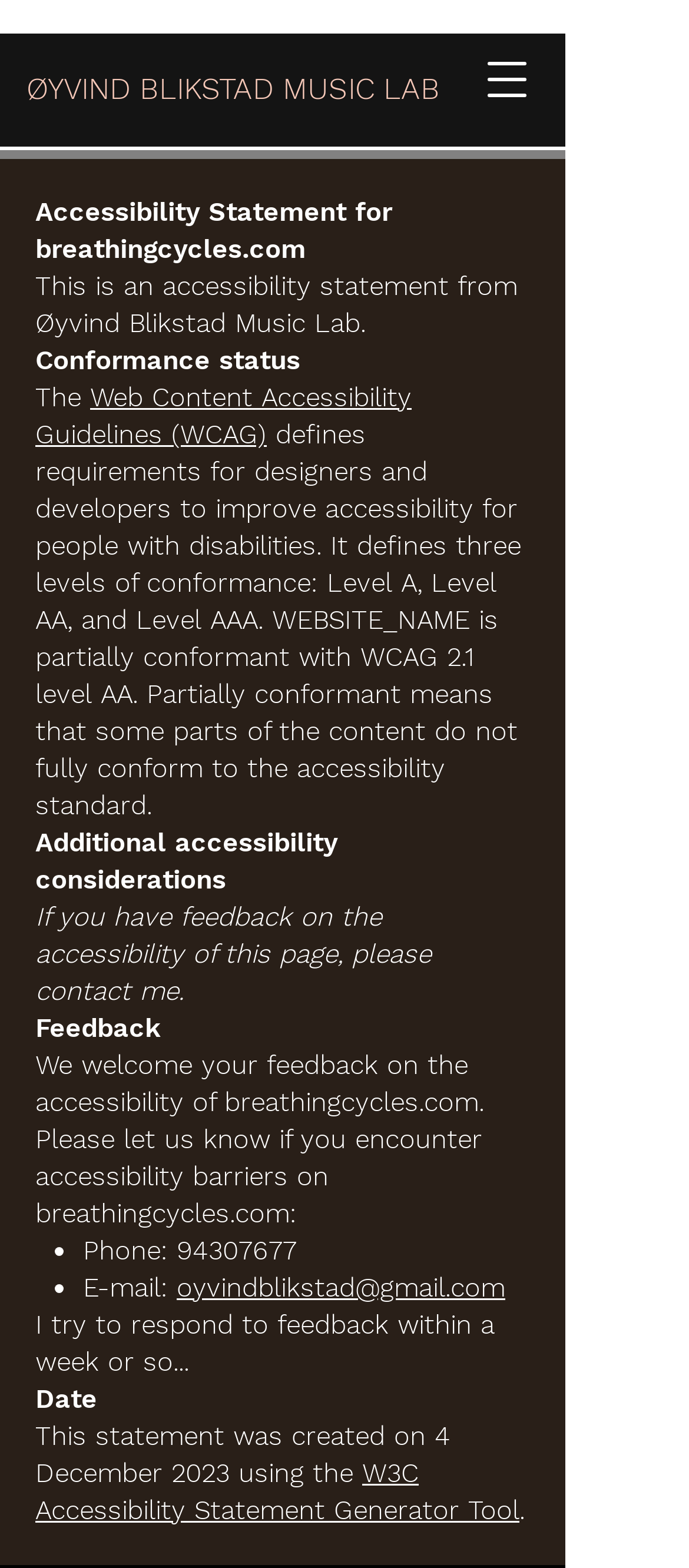Provide a single word or phrase answer to the question: 
What is the name of the website?

Breathing Cycles